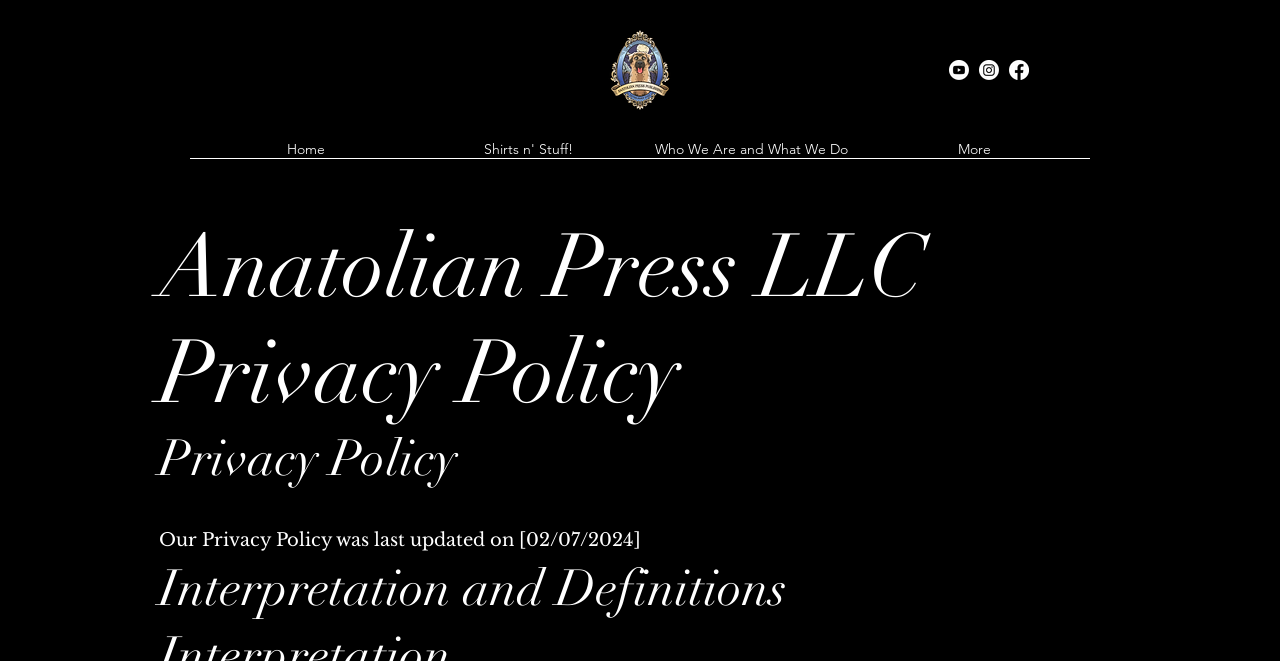Find the bounding box coordinates for the HTML element specified by: "Shirts n' Stuff!".

[0.326, 0.212, 0.5, 0.259]